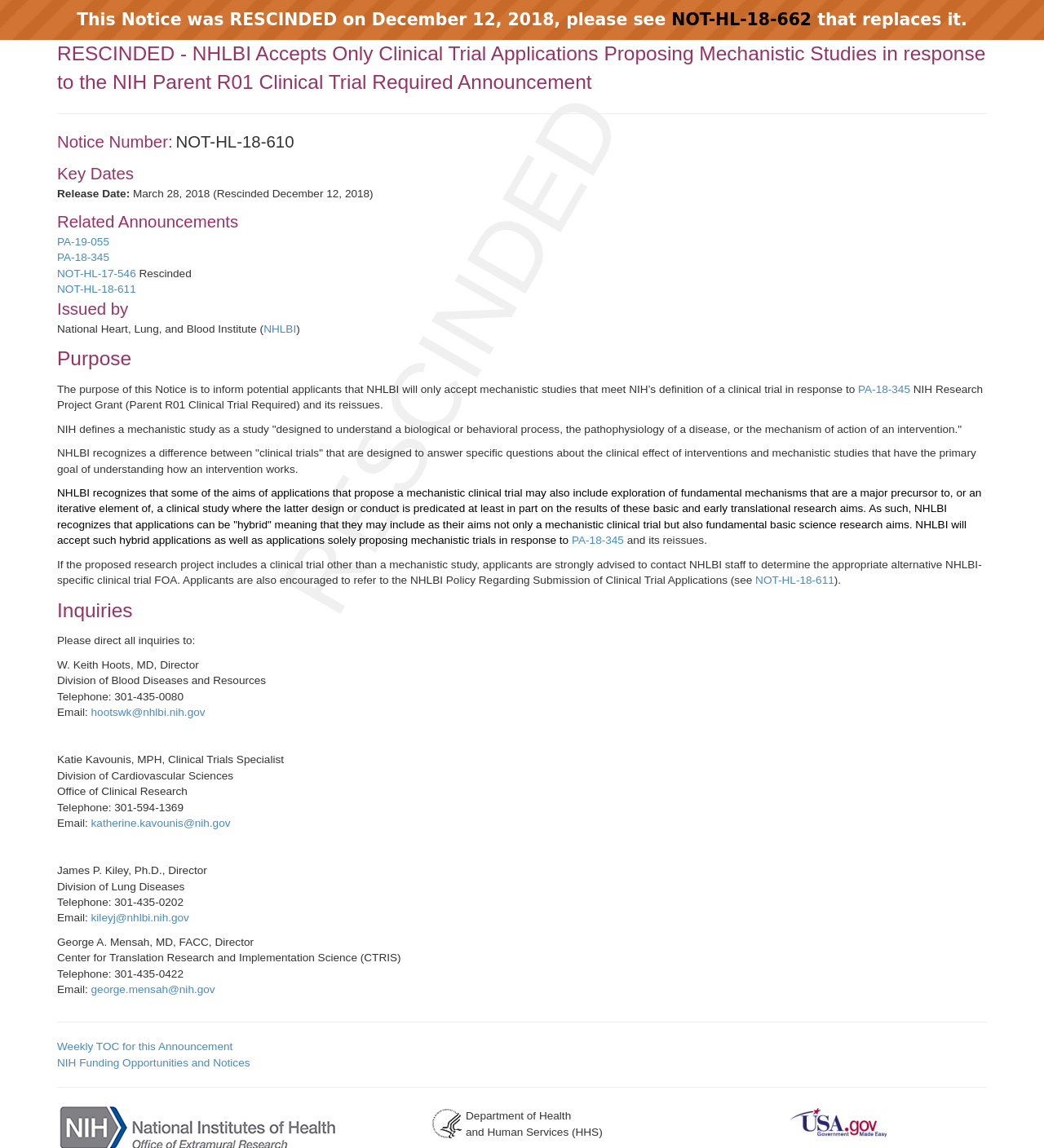Select the bounding box coordinates of the element I need to click to carry out the following instruction: "Check the Weekly TOC for this Announcement".

[0.055, 0.907, 0.223, 0.917]